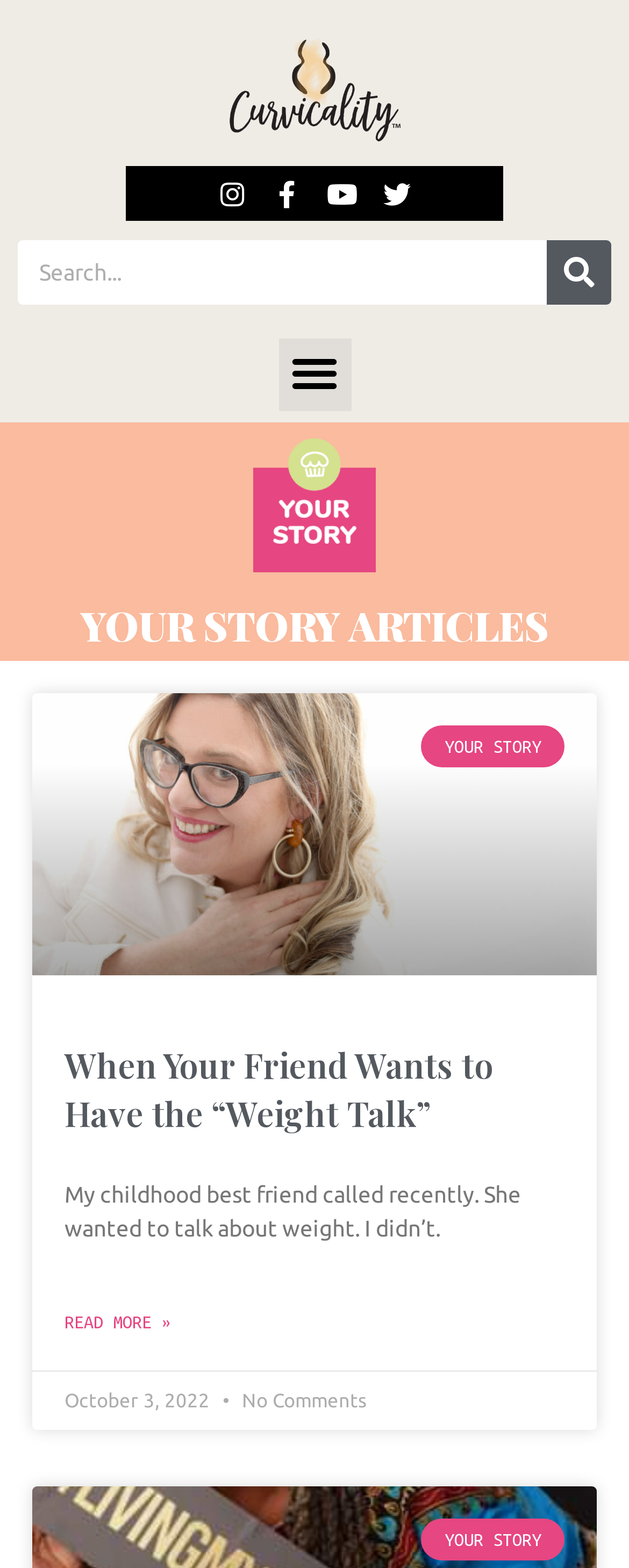Using floating point numbers between 0 and 1, provide the bounding box coordinates in the format (top-left x, top-left y, bottom-right x, bottom-right y). Locate the UI element described here: Instagram

[0.326, 0.106, 0.413, 0.141]